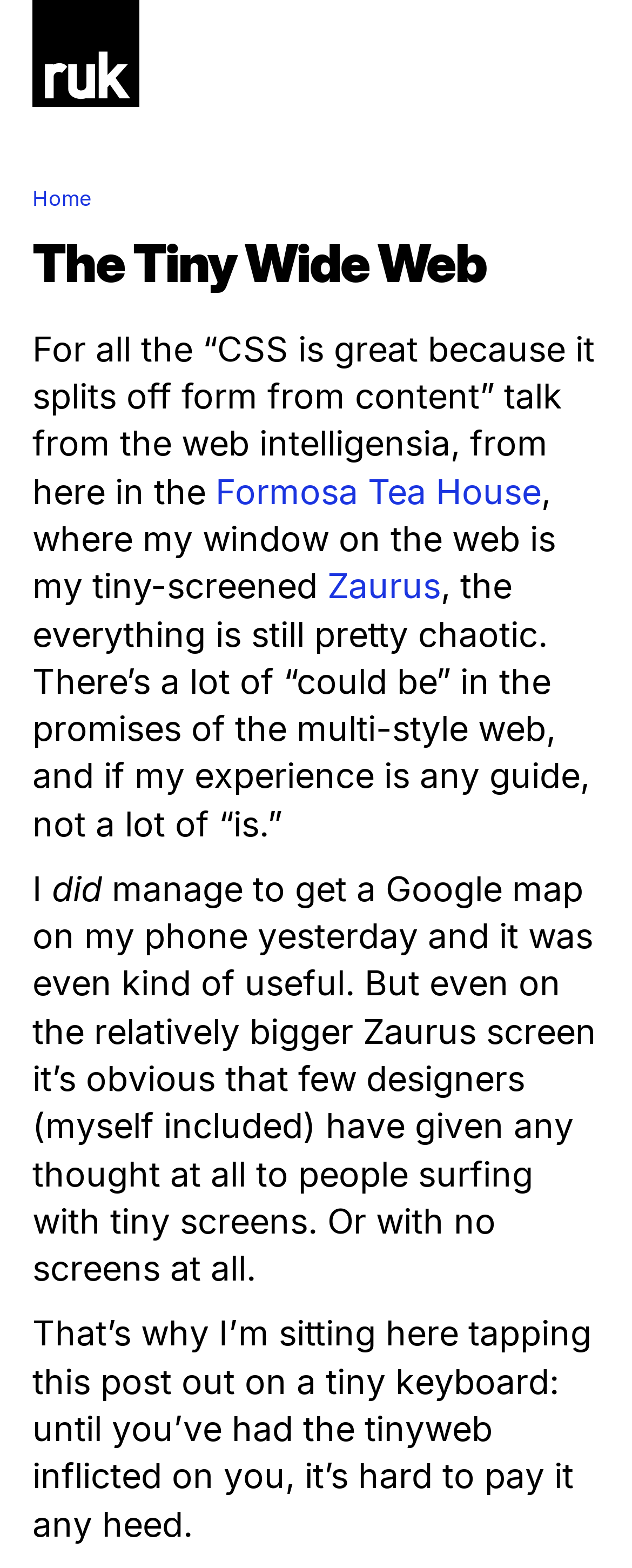What is the name of the device mentioned in the article?
Please give a detailed answer to the question using the information shown in the image.

The device mentioned in the article is a Zaurus, which is a type of handheld computer. The author mentions using a Zaurus to access the web and notes that even on the relatively larger screen of the Zaurus, many websites are not designed with small screens in mind.